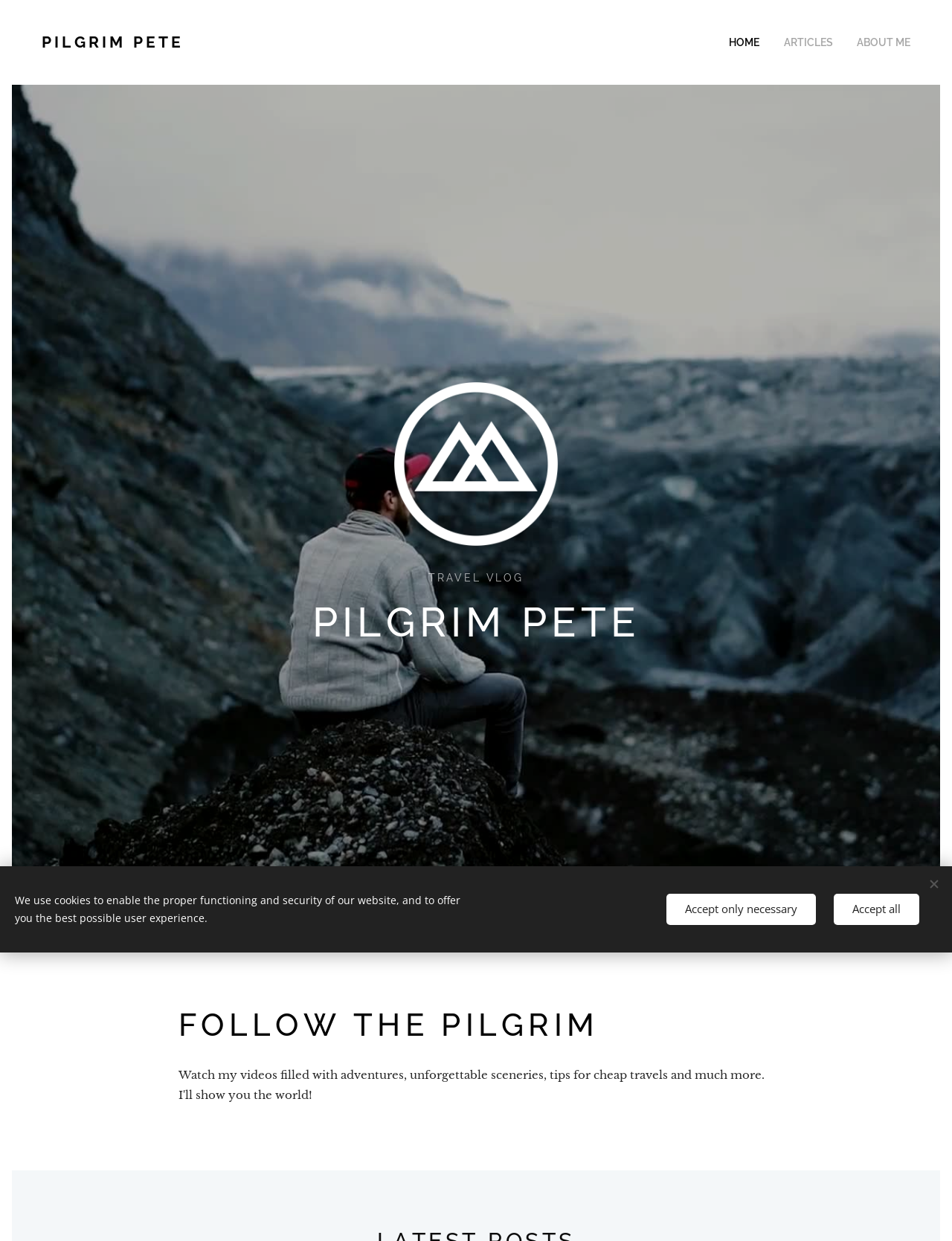What is the name of the pilgrim?
Can you provide a detailed and comprehensive answer to the question?

The name of the pilgrim can be found in the StaticText element with the text 'PILGRIM PETE' located at the top of the webpage, which is also the title of the webpage.